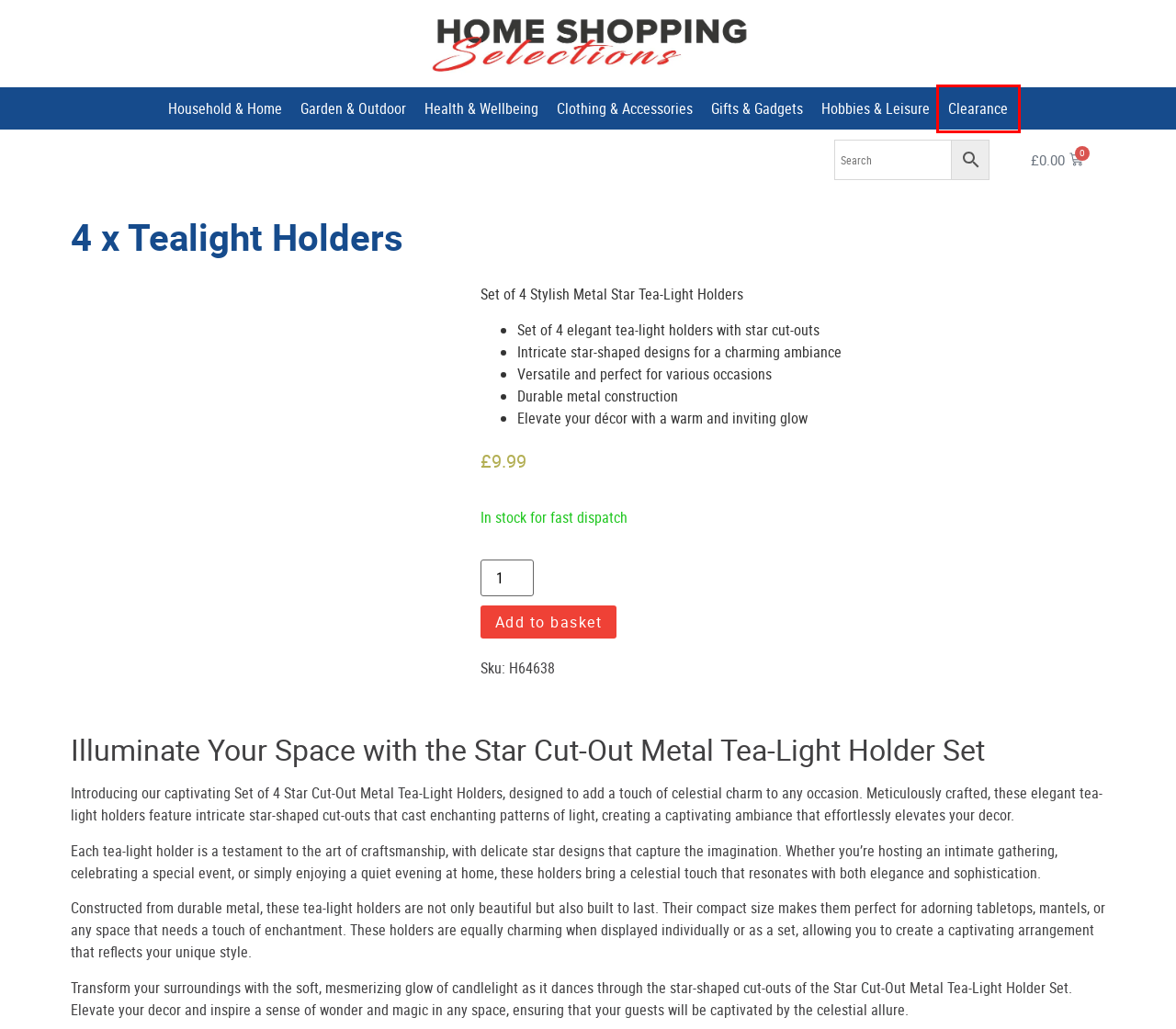Given a screenshot of a webpage with a red bounding box highlighting a UI element, determine which webpage description best matches the new webpage that appears after clicking the highlighted element. Here are the candidates:
A. Clothing & Accessories Archives • Home Shopping Selections
B. My account • Home Shopping Selections
C. Hobbies & Leisure Archives • Home Shopping Selections
D. Clearance • Home Shopping Selections
E. Privacy Policy • Home Shopping Selections
F. Gifts & Gadgets Archives • Home Shopping Selections
G. Garden & Outdoor Archives • Home Shopping Selections
H. Household & Home Archives • Home Shopping Selections

D